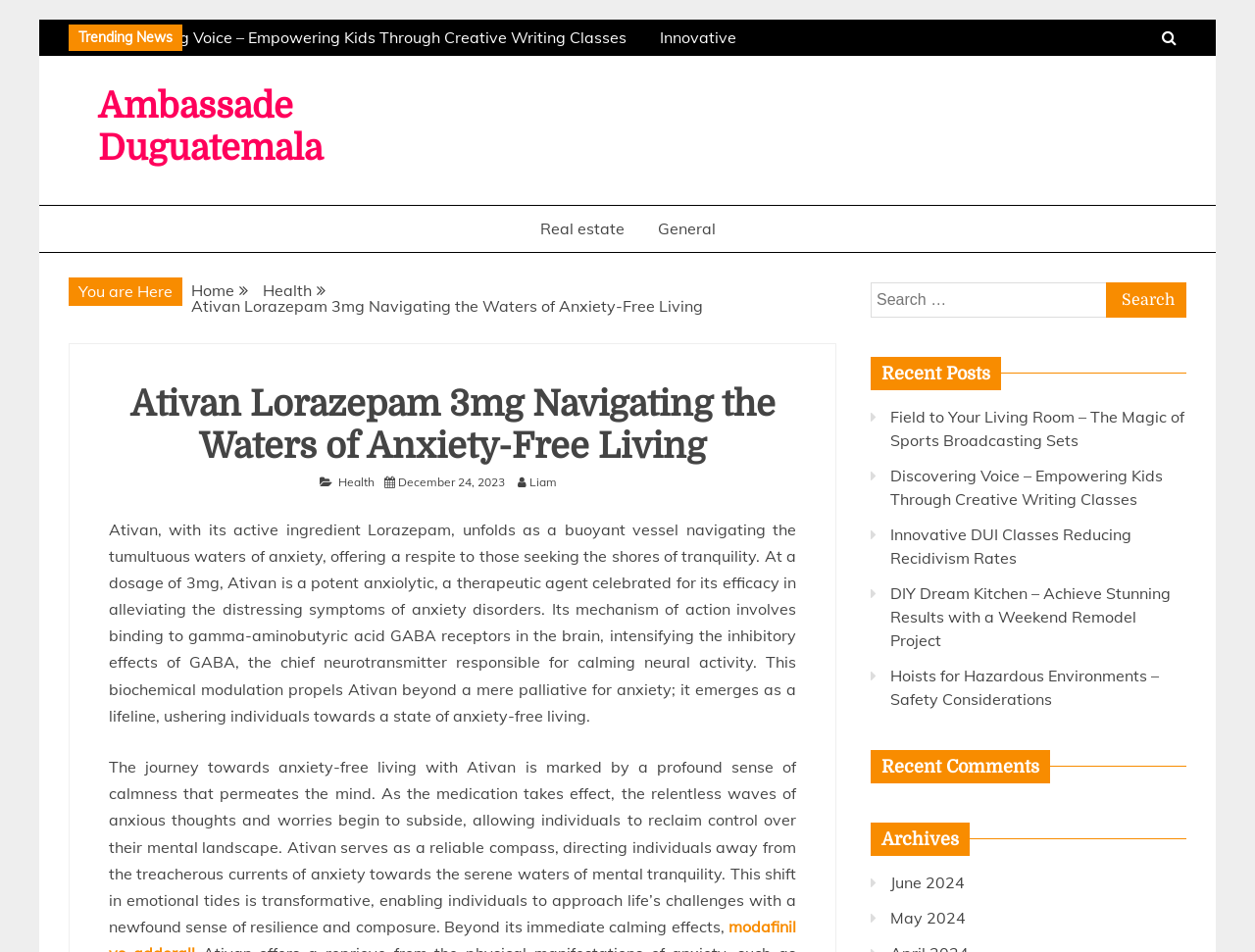Can you find the bounding box coordinates for the UI element given this description: "Garbage and recycling facilities"? Provide the coordinates as four float numbers between 0 and 1: [left, top, right, bottom].

None